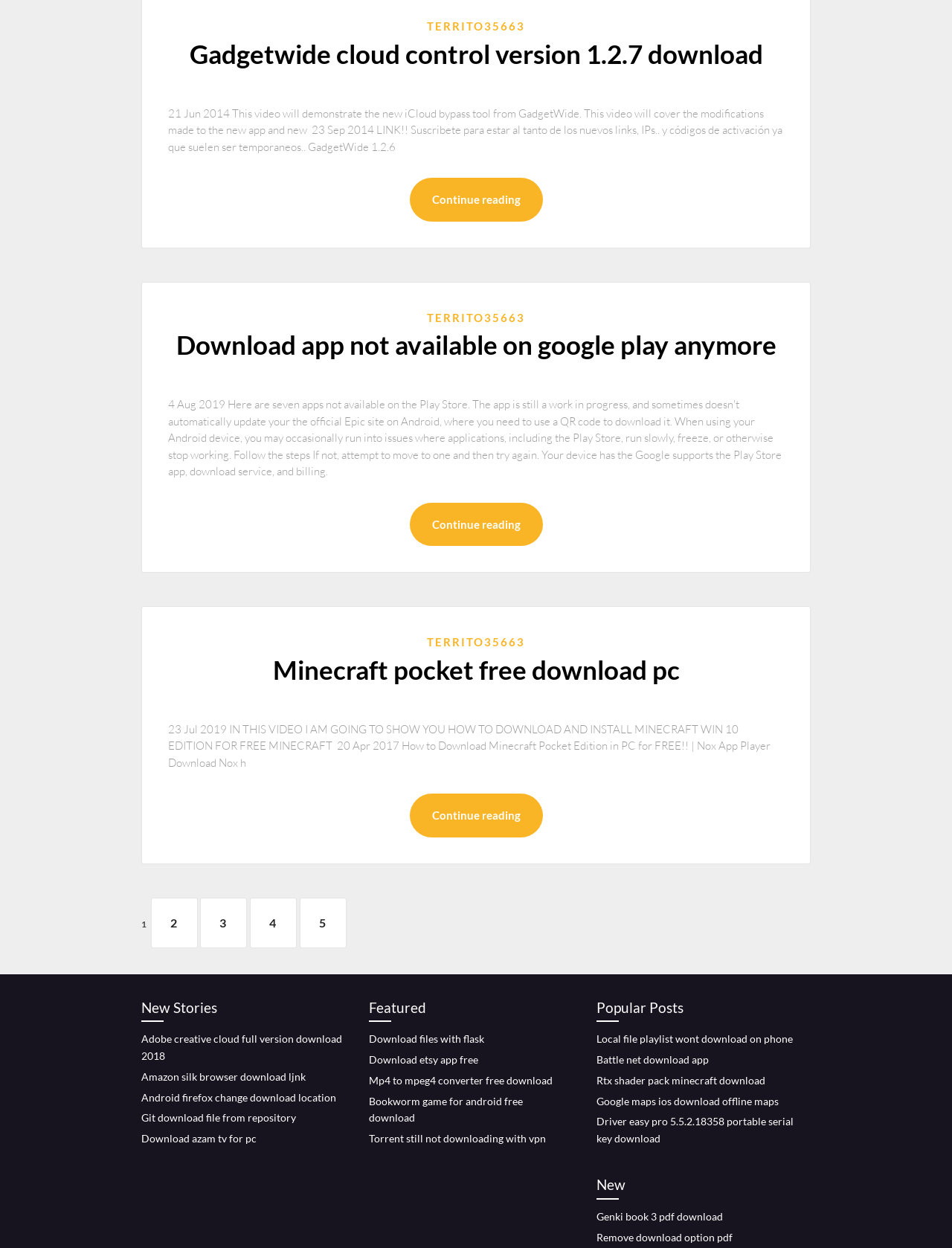Identify the bounding box coordinates of the section to be clicked to complete the task described by the following instruction: "Download 'Minecraft pocket free download pc' app". The coordinates should be four float numbers between 0 and 1, formatted as [left, top, right, bottom].

[0.286, 0.524, 0.714, 0.549]